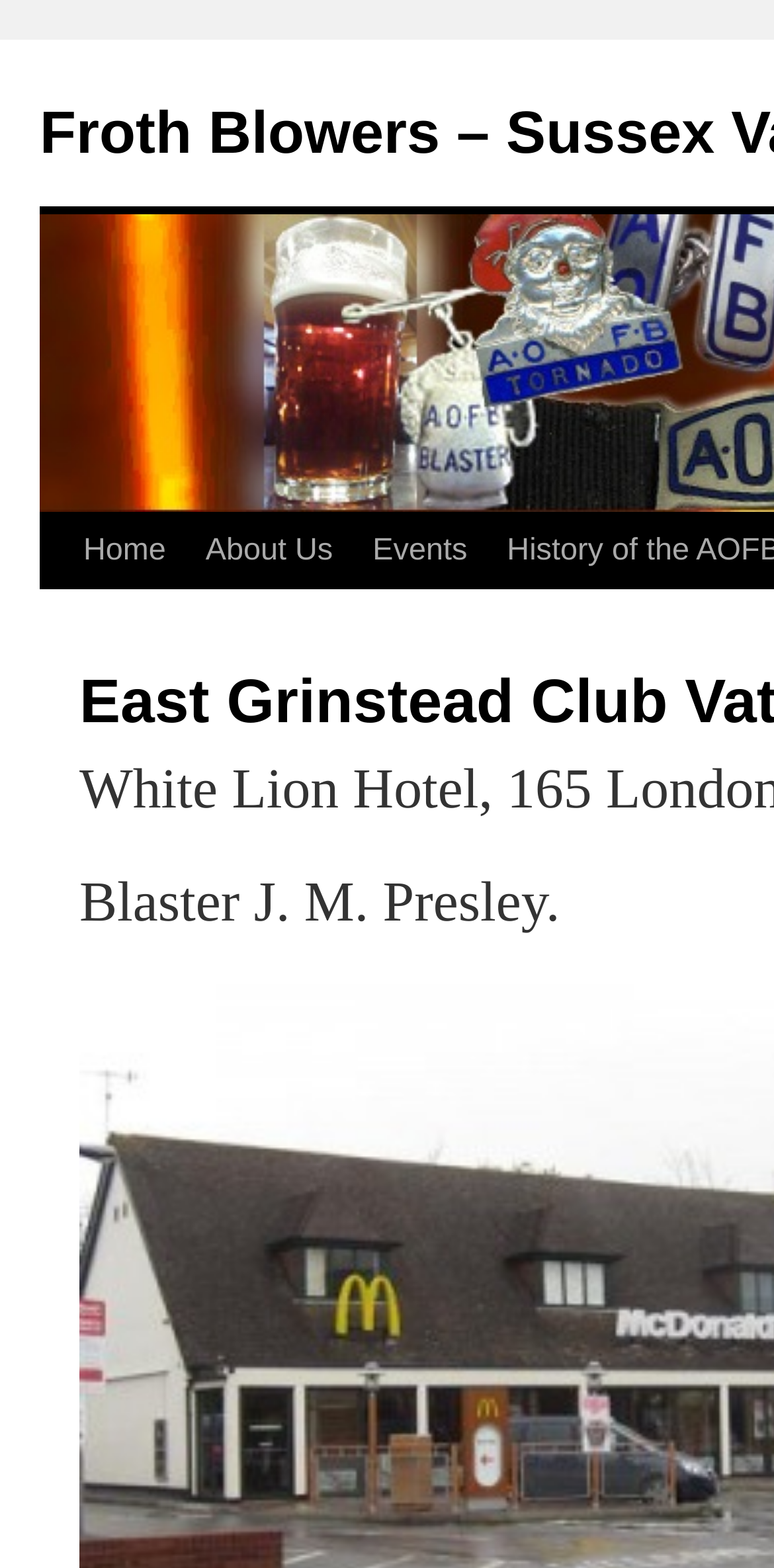Determine the bounding box coordinates for the UI element described. Format the coordinates as (top-left x, top-left y, bottom-right x, bottom-right y) and ensure all values are between 0 and 1. Element description: History of the AOFB

[0.564, 0.328, 0.91, 0.424]